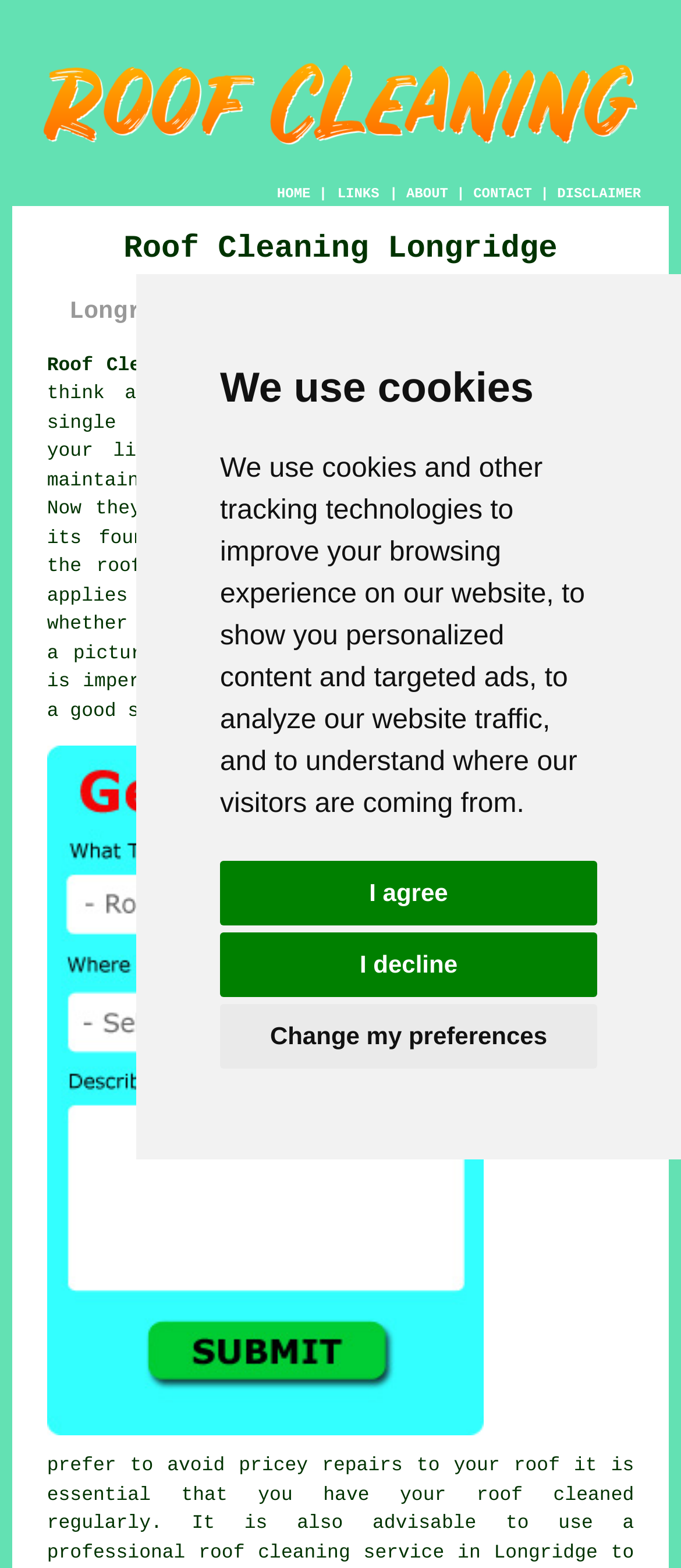With reference to the screenshot, provide a detailed response to the question below:
What is the name of the image at the top of the page?

The image at the top of the page is described as 'Roof Cleaning Longridge Lancashire', which suggests that it is a logo or a banner related to the service offered.